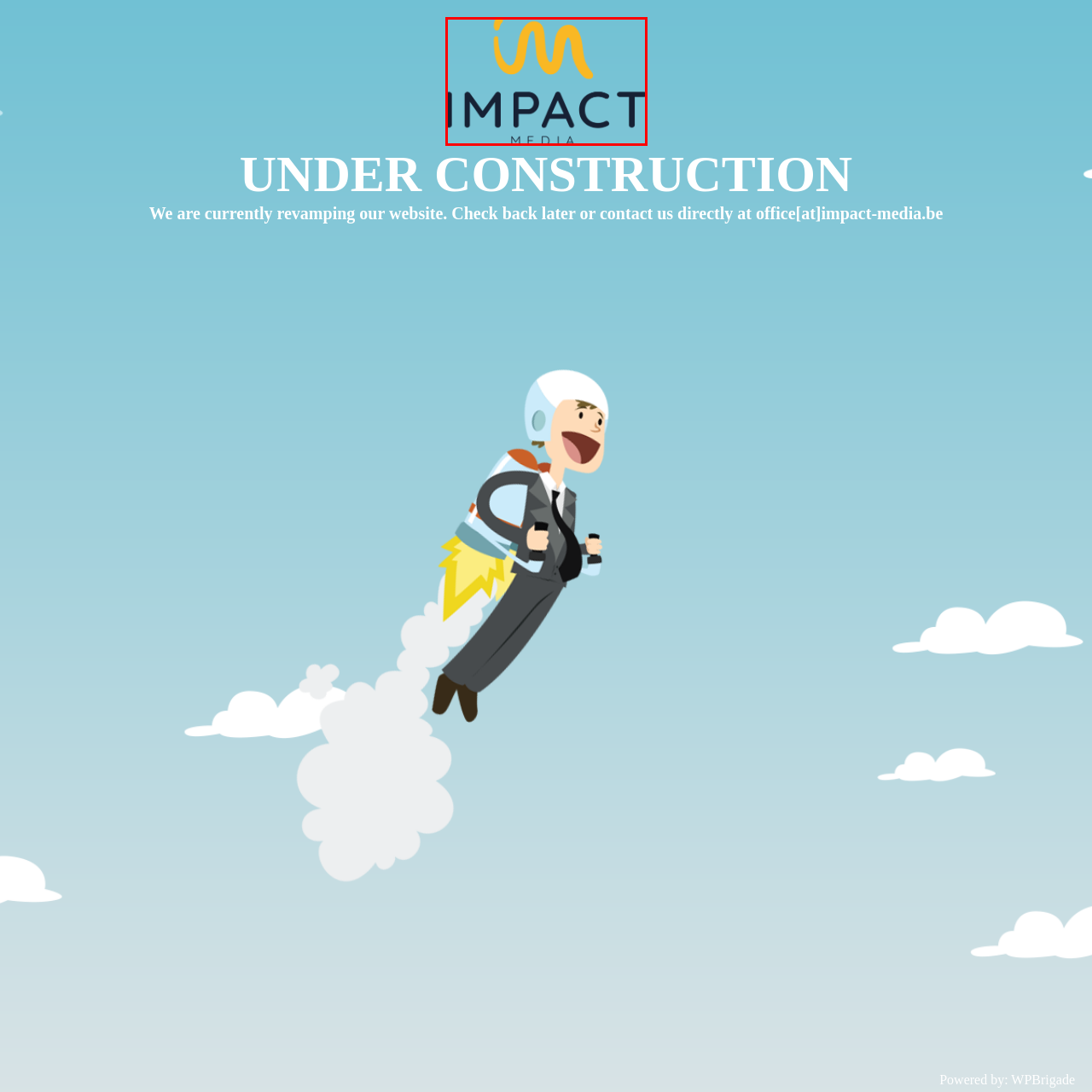What is the overall aesthetic of the logo design?
Inspect the image within the red bounding box and respond with a detailed answer, leveraging all visible details.

The caption describes the overall aesthetic of the logo design as conveying a sense of vibrancy and innovation, making it visually engaging for visitors.